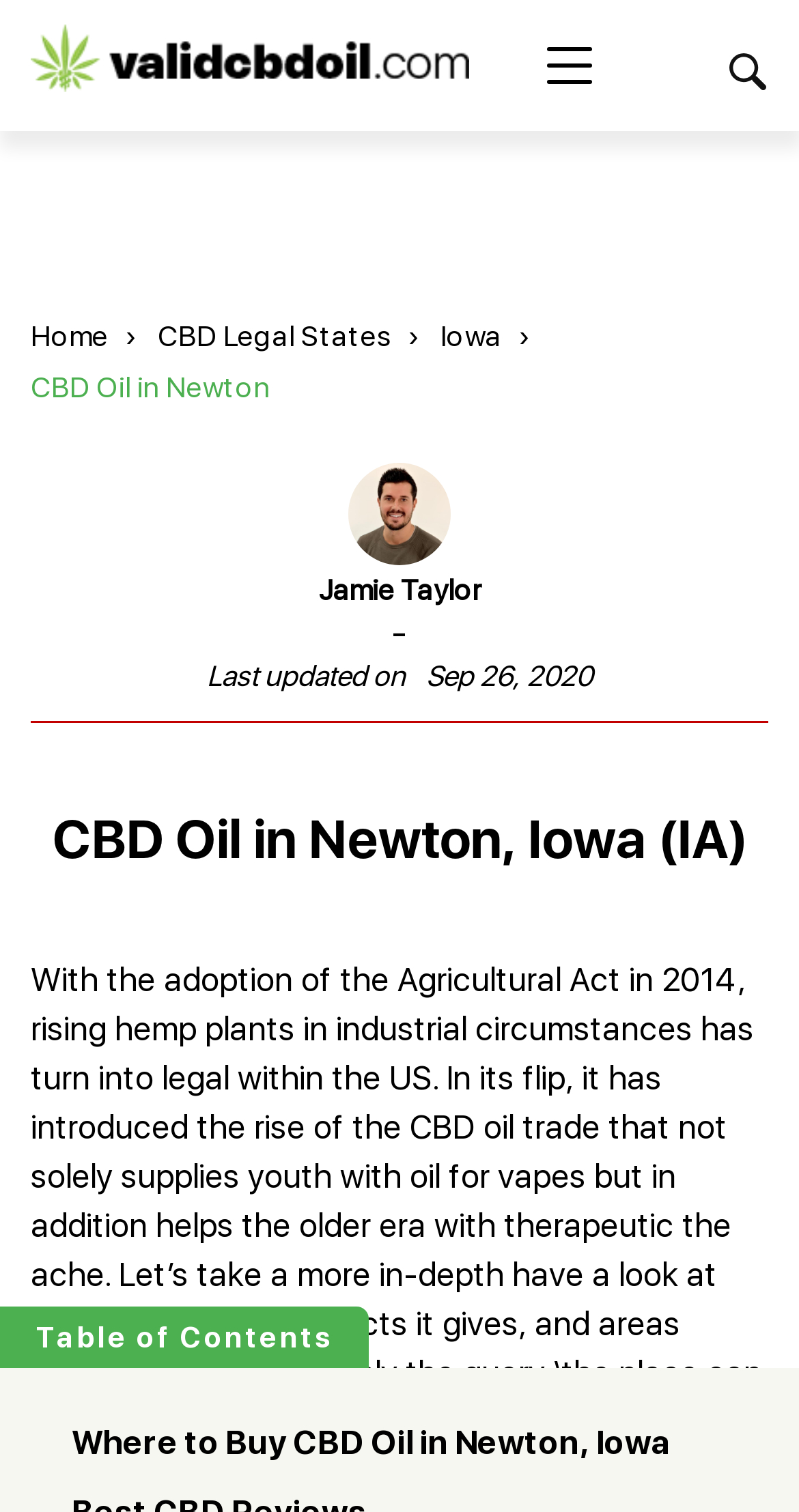Highlight the bounding box coordinates of the element you need to click to perform the following instruction: "Learn about 'CBD for Health'."

[0.038, 0.301, 0.374, 0.329]